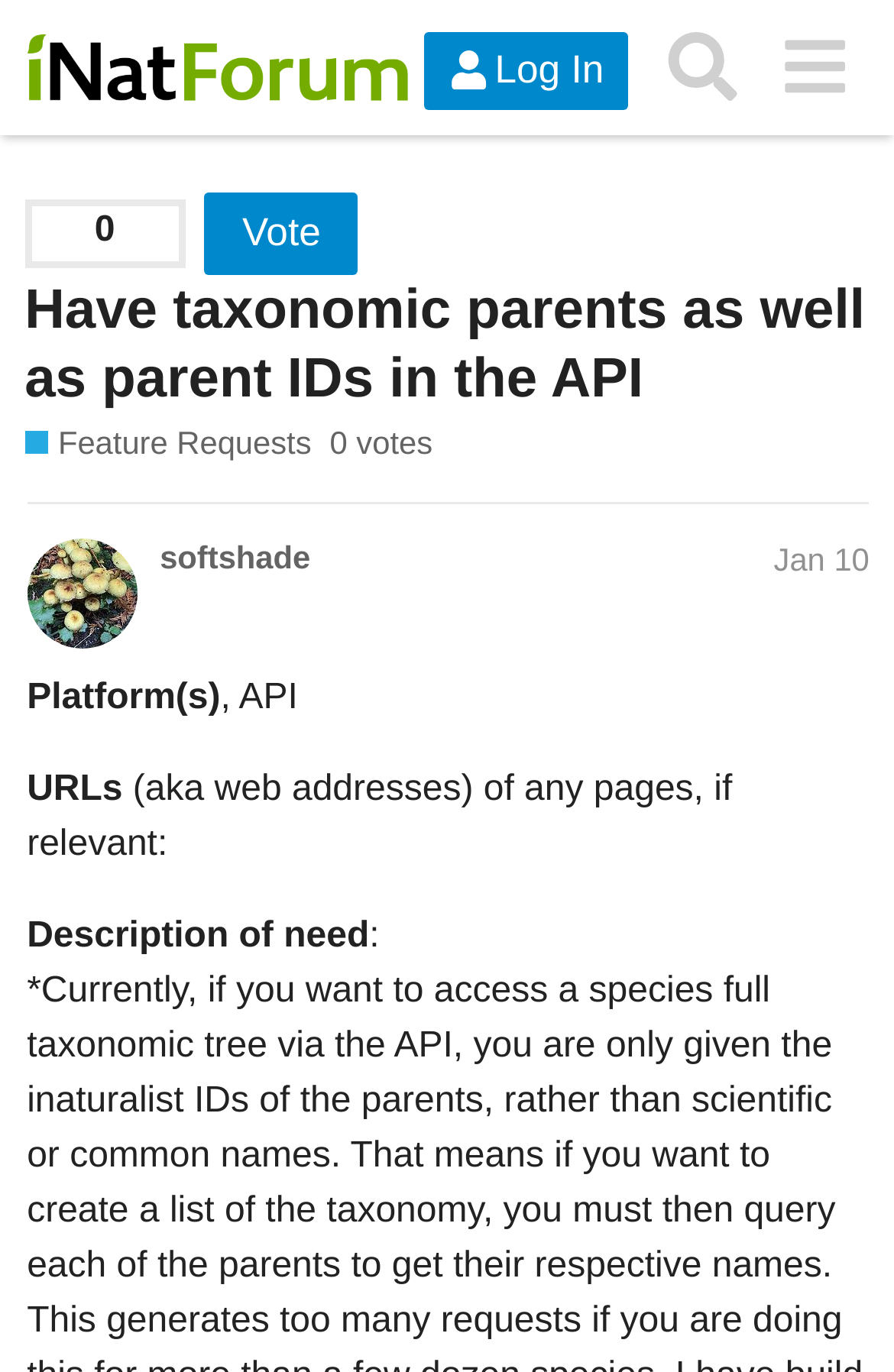Please find the bounding box coordinates of the element that needs to be clicked to perform the following instruction: "Log in to the forum". The bounding box coordinates should be four float numbers between 0 and 1, represented as [left, top, right, bottom].

[0.474, 0.023, 0.704, 0.08]